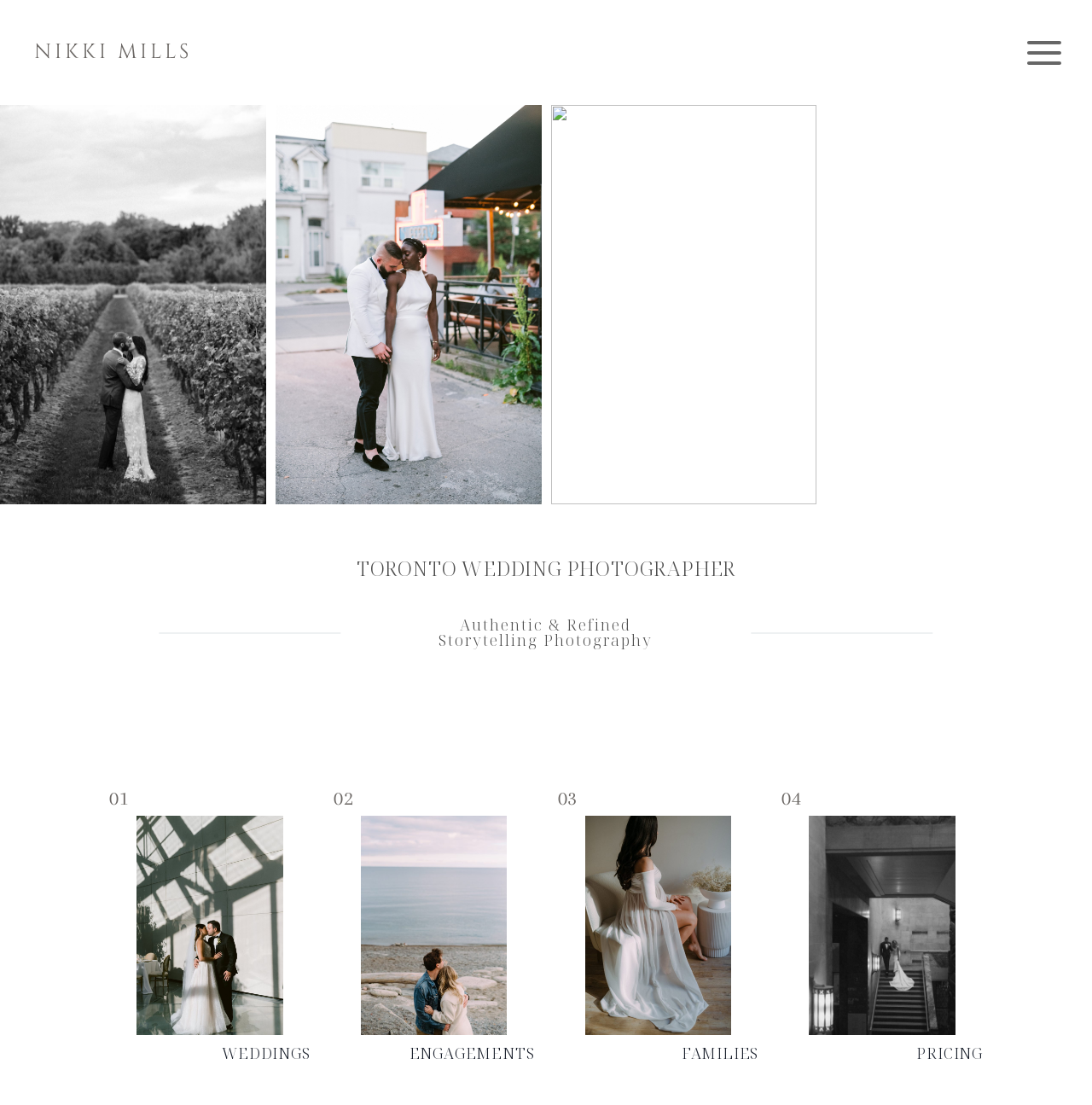How many slides are in the carousel?
Based on the image content, provide your answer in one word or a short phrase.

35